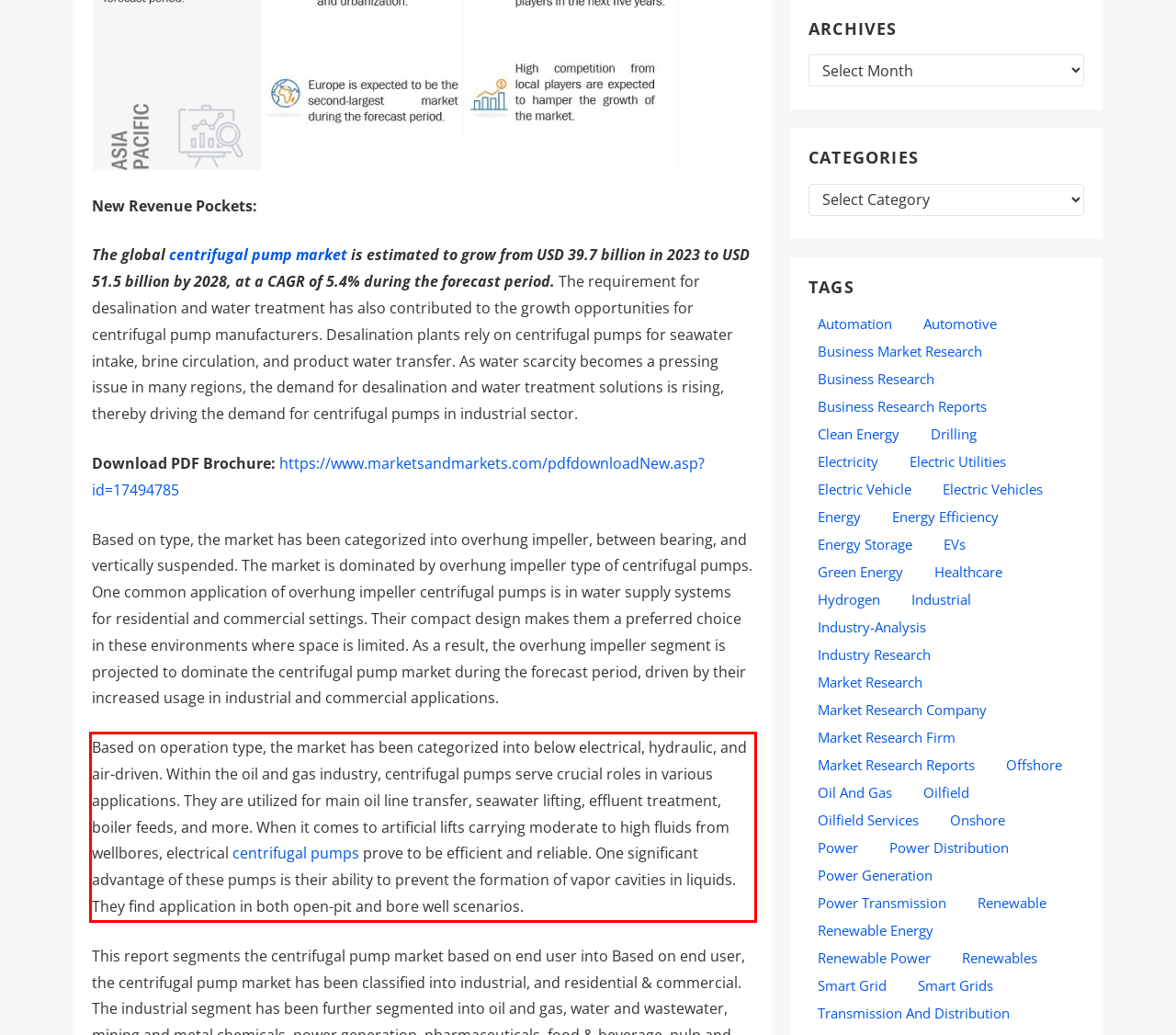Analyze the red bounding box in the provided webpage screenshot and generate the text content contained within.

Based on operation type, the market has been categorized into below electrical, hydraulic, and air-driven. Within the oil and gas industry, centrifugal pumps serve crucial roles in various applications. They are utilized for main oil line transfer, seawater lifting, effluent treatment, boiler feeds, and more. When it comes to artificial lifts carrying moderate to high fluids from wellbores, electrical centrifugal pumps prove to be efficient and reliable. One significant advantage of these pumps is their ability to prevent the formation of vapor cavities in liquids. They find application in both open-pit and bore well scenarios.